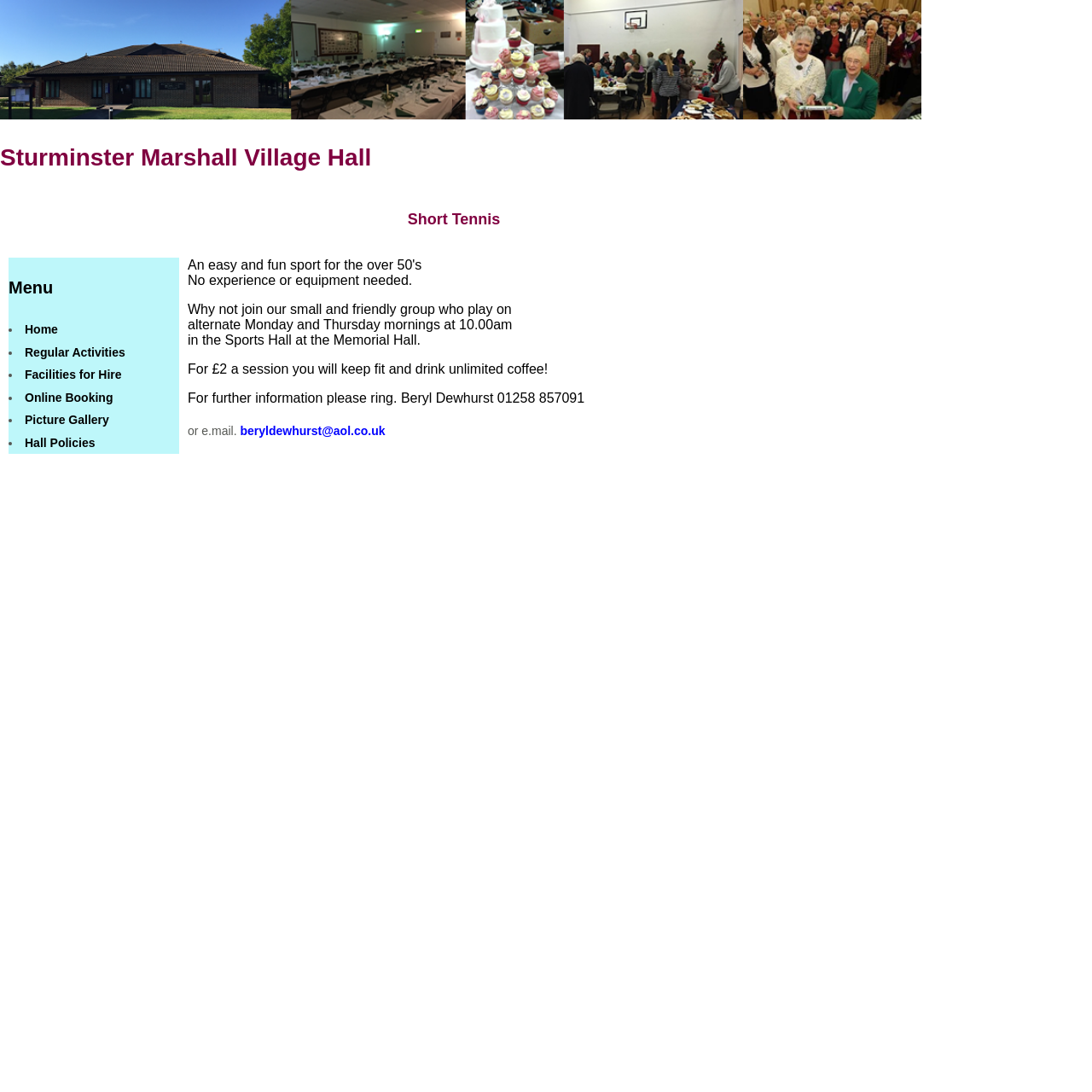Please answer the following question using a single word or phrase: 
What is the phone number for further information?

01258 857091